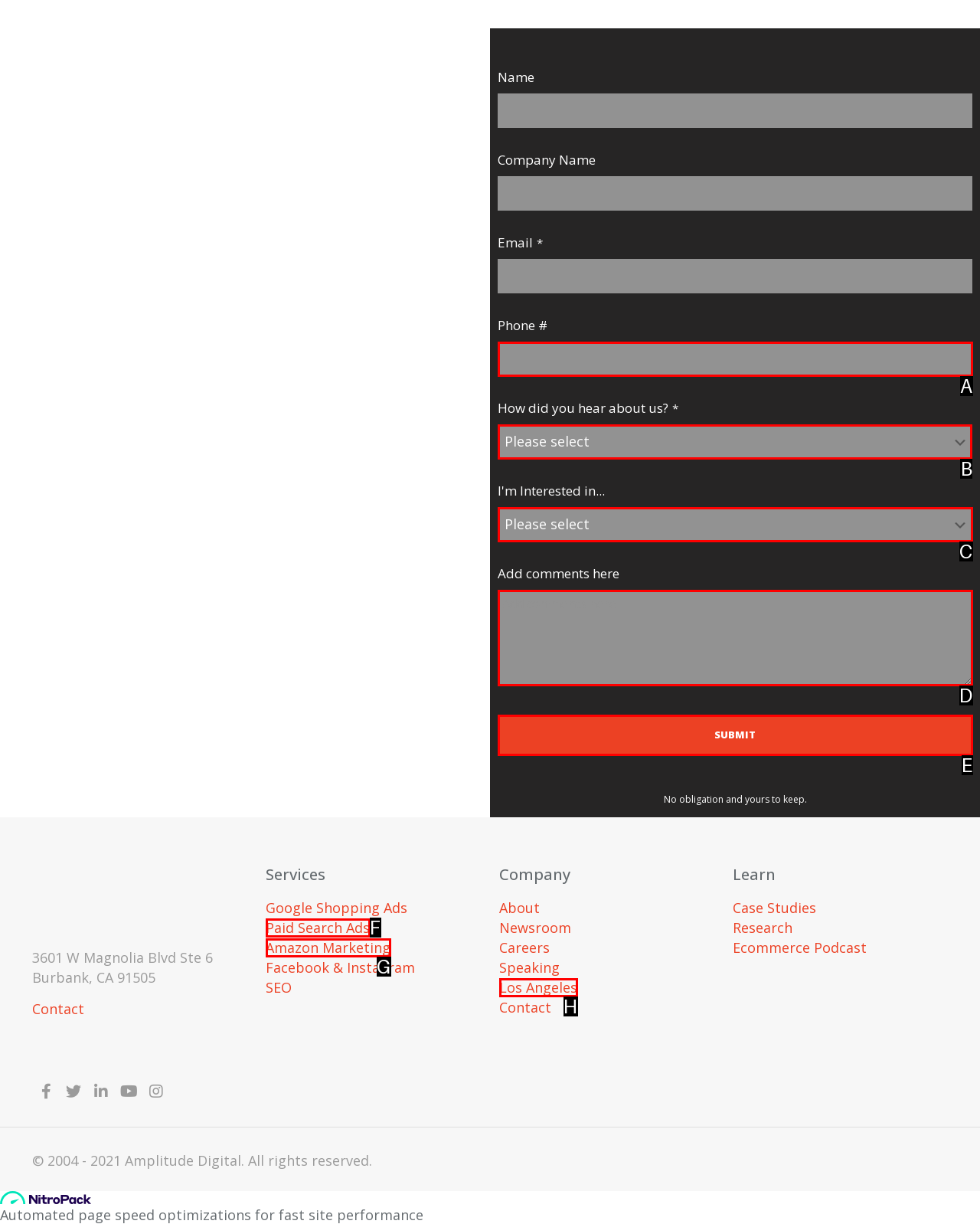Select the option I need to click to accomplish this task: Select an option from the 'How did you hear about us?' dropdown
Provide the letter of the selected choice from the given options.

B